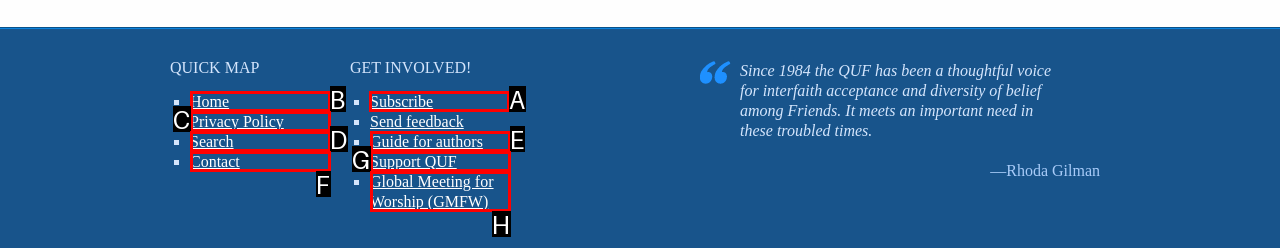Determine which option should be clicked to carry out this task: Click on Subscribe
State the letter of the correct choice from the provided options.

A